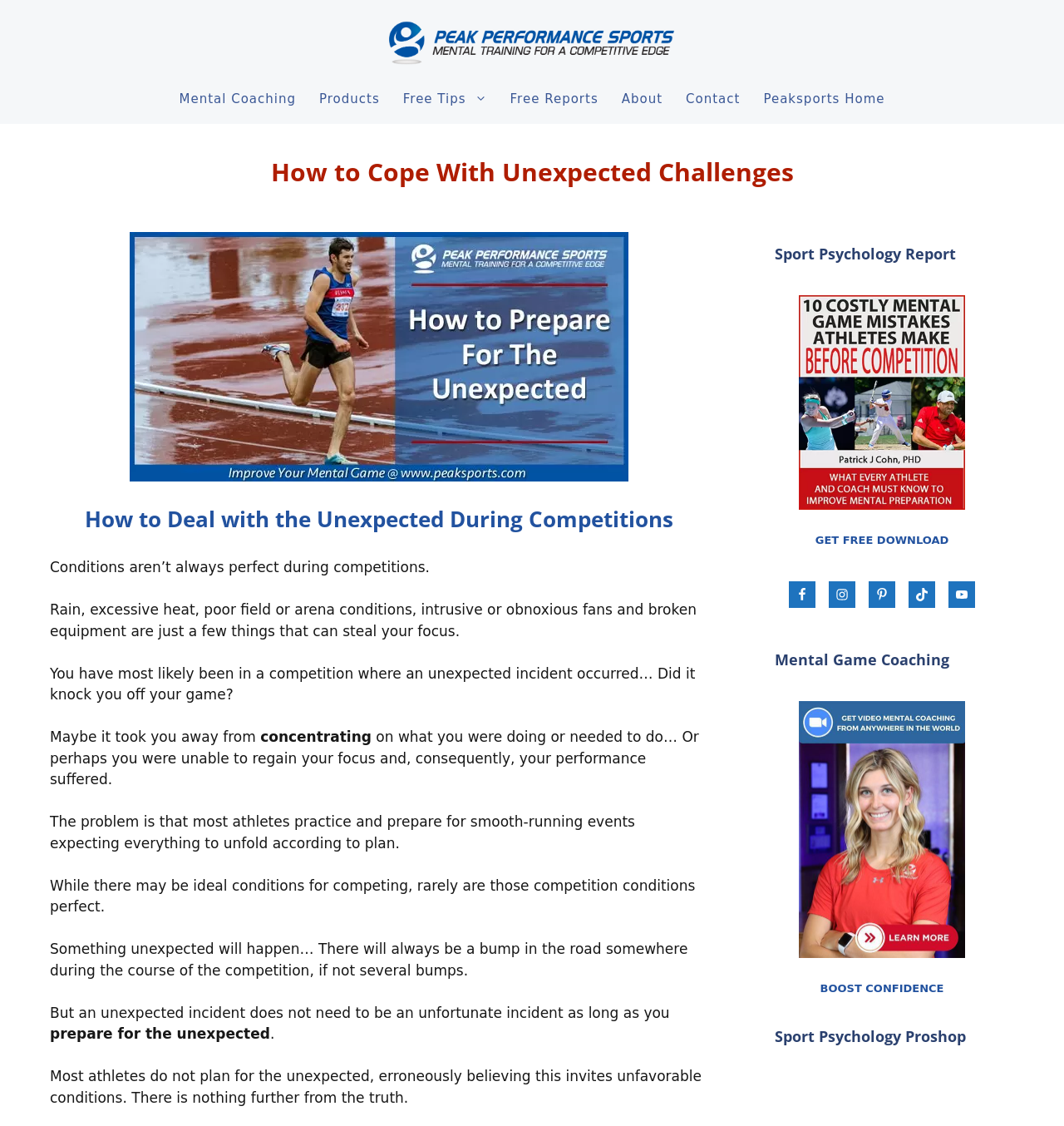Explain in detail what is displayed on the webpage.

This webpage is about sports psychology tips, specifically focusing on preparing for the unexpected during competitions. At the top, there is a banner with a link to "Sports Psychology Tips" accompanied by an image. Below the banner, there is a navigation menu with links to various sections, including "Mental Coaching", "Products", "Free Tips", "Free Reports", "About", "Contact", and "Peaksports Home".

The main content of the page is divided into sections. The first section has a heading "How to Cope With Unexpected Challenges" and is further divided into two subheadings: "Unexpected Conditions" and "How to Deal with the Unexpected During Competitions". The section includes several paragraphs of text discussing the importance of preparing for unexpected events during competitions. There are also two images, one related to "Unexpected Conditions" and another related to the main topic.

To the right of the main content, there are several complementary sections. The first section has a heading "Sport Psychology Report" and includes a link to download a report. The second section has a figure with a link to "Sport Psychology Report" and an image. The third section has links to social media platforms, including Facebook, Instagram, Pinterest, TikTok, and YouTube. Each link is accompanied by an image of the respective platform's logo.

The fourth complementary section has a heading "Mental Game Coaching", and the fifth section has a figure with a link to "Mental Performance Coaching" and an image. The sixth and final complementary section has a heading "Sport Psychology Proshop".